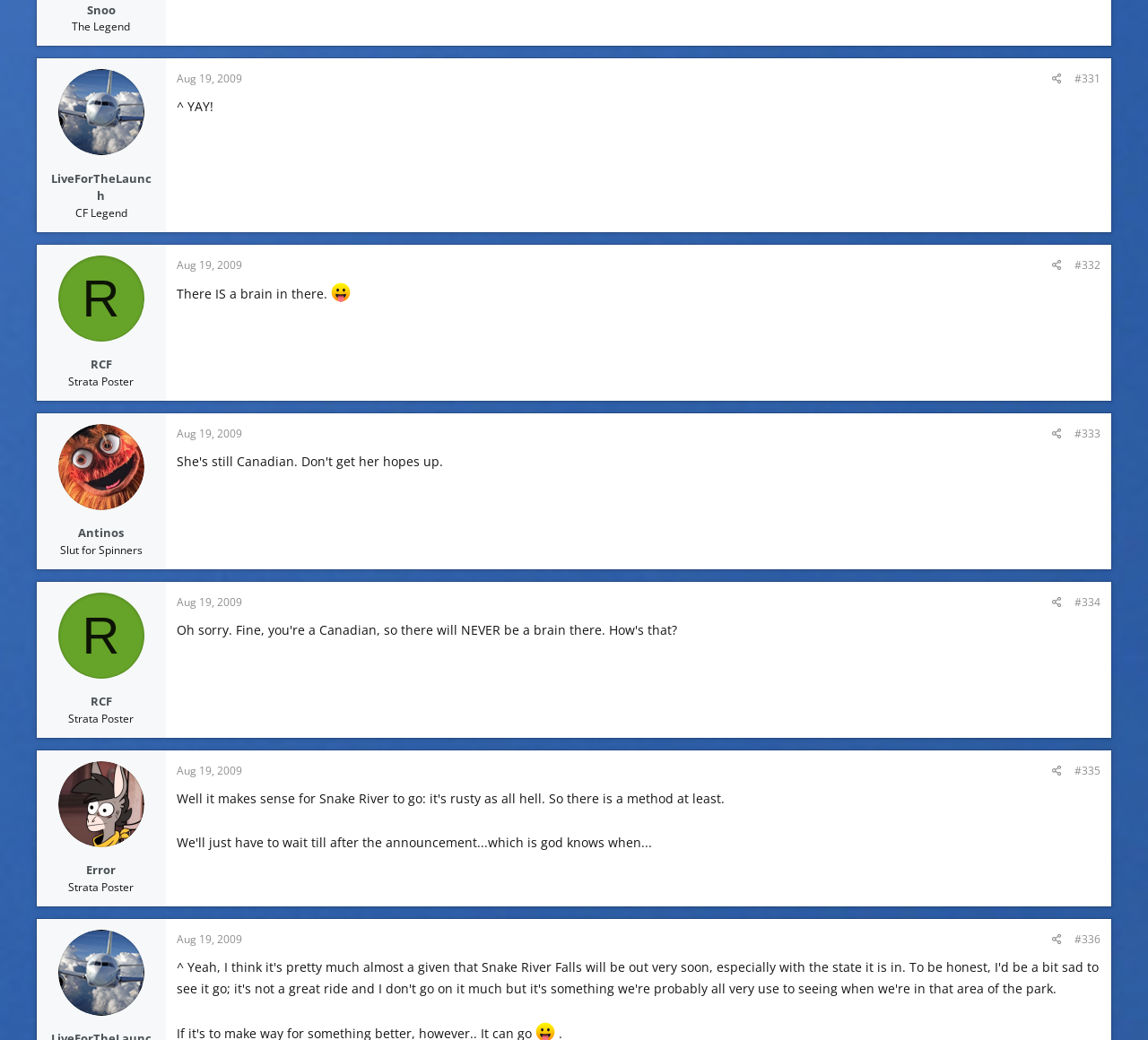Extract the bounding box of the UI element described as: "Snoo".

[0.075, 0.442, 0.1, 0.457]